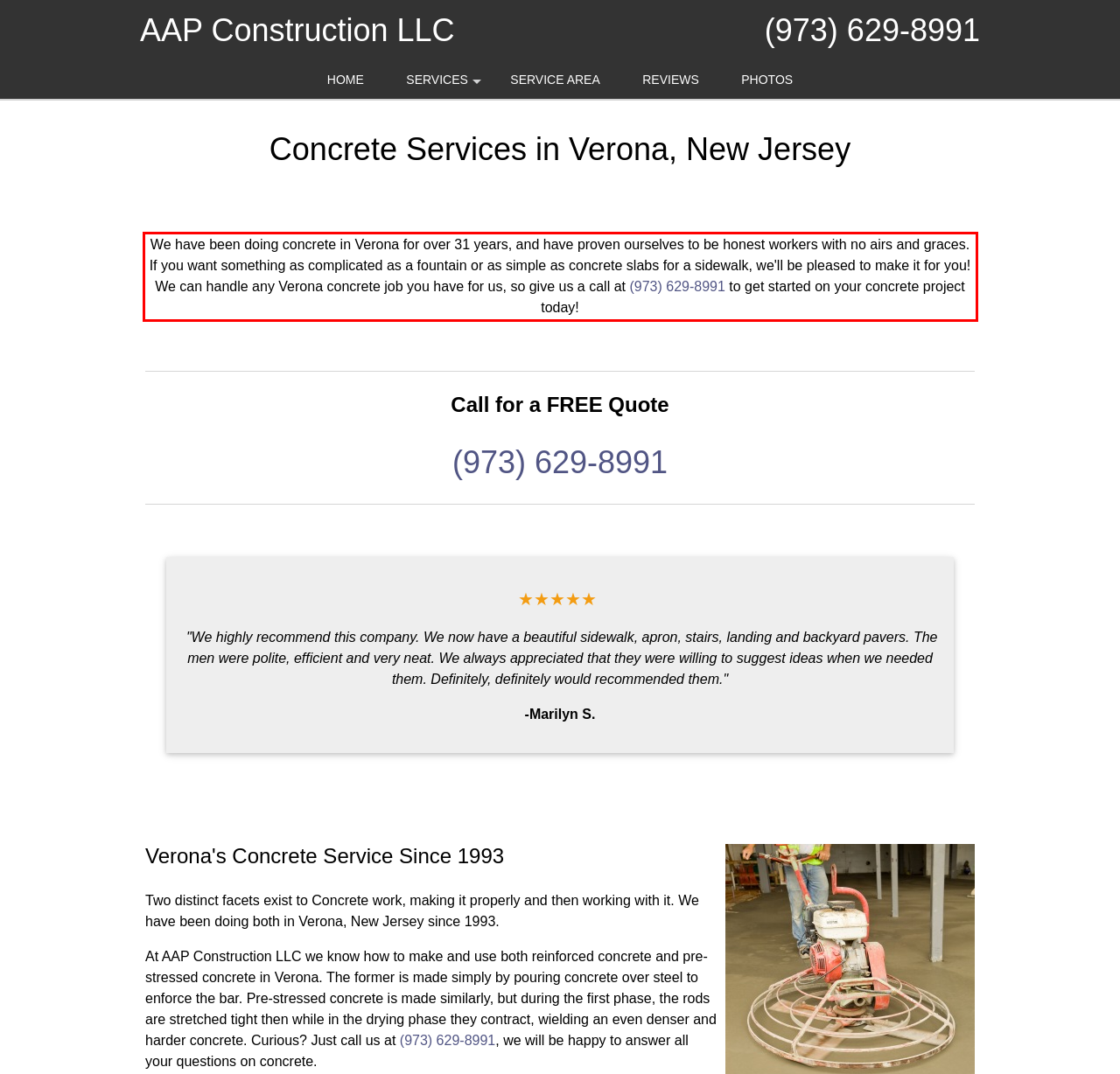Observe the screenshot of the webpage, locate the red bounding box, and extract the text content within it.

We have been doing concrete in Verona for over 31 years, and have proven ourselves to be honest workers with no airs and graces. If you want something as complicated as a fountain or as simple as concrete slabs for a sidewalk, we'll be pleased to make it for you! We can handle any Verona concrete job you have for us, so give us a call at (973) 629-8991 to get started on your concrete project today!